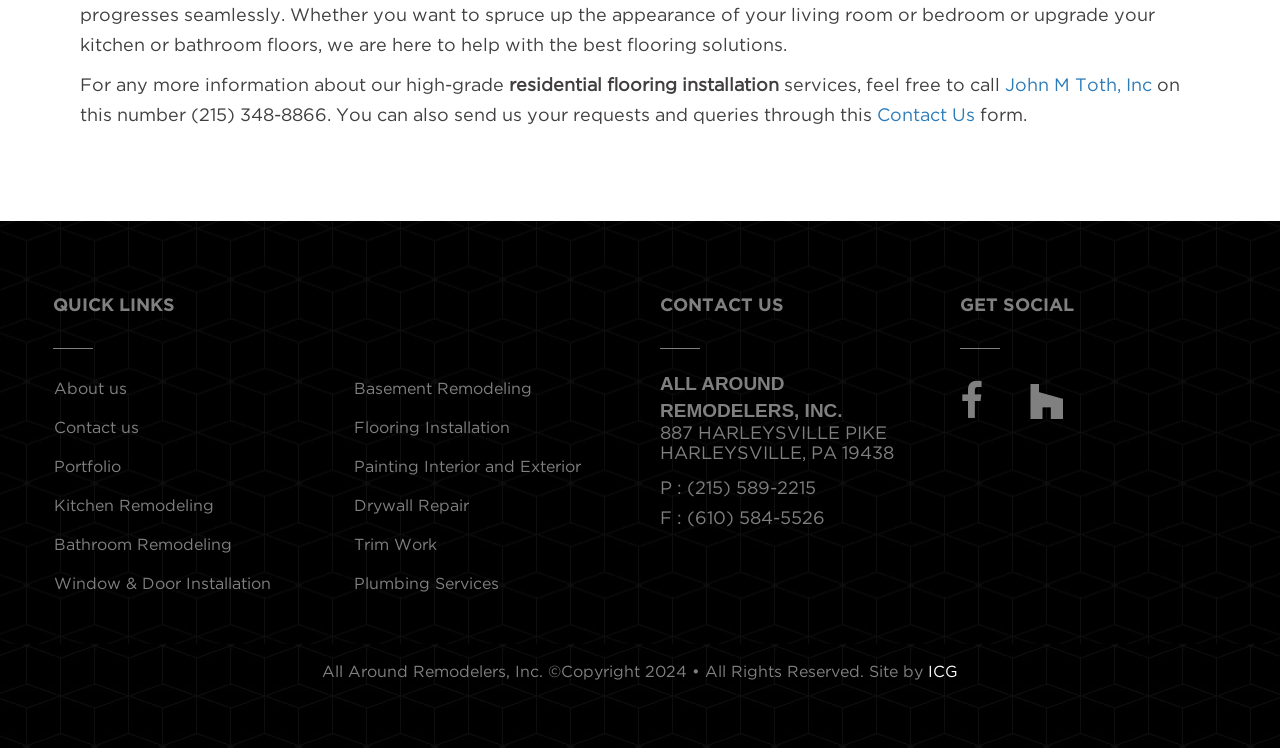Please examine the image and answer the question with a detailed explanation:
Who designed the company's website?

The website designer's name can be found at the bottom of the webpage, where it says 'Site by ICG'.